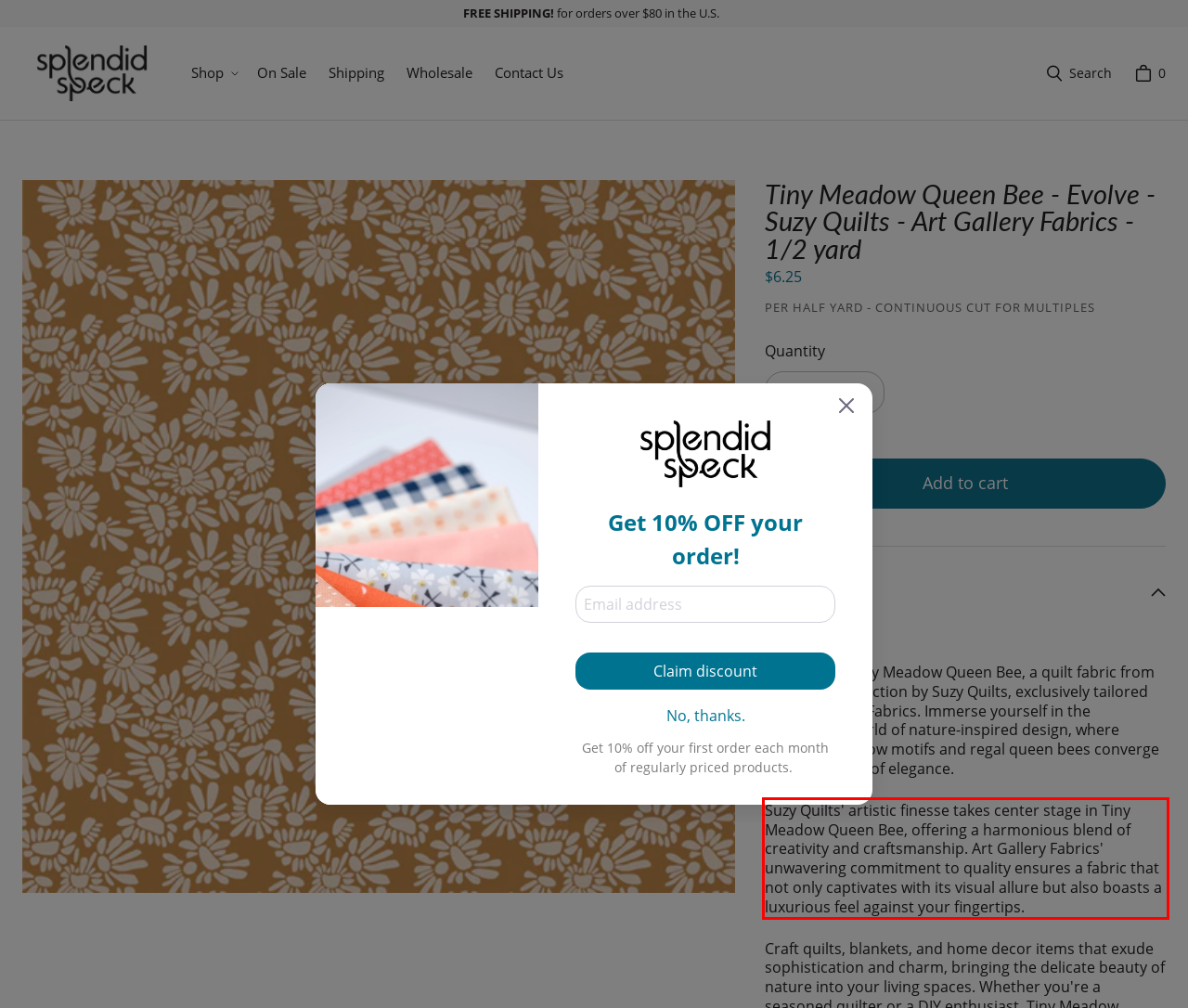You are given a webpage screenshot with a red bounding box around a UI element. Extract and generate the text inside this red bounding box.

Suzy Quilts' artistic finesse takes center stage in Tiny Meadow Queen Bee, offering a harmonious blend of creativity and craftsmanship. Art Gallery Fabrics' unwavering commitment to quality ensures a fabric that not only captivates with its visual allure but also boasts a luxurious feel against your fingertips.